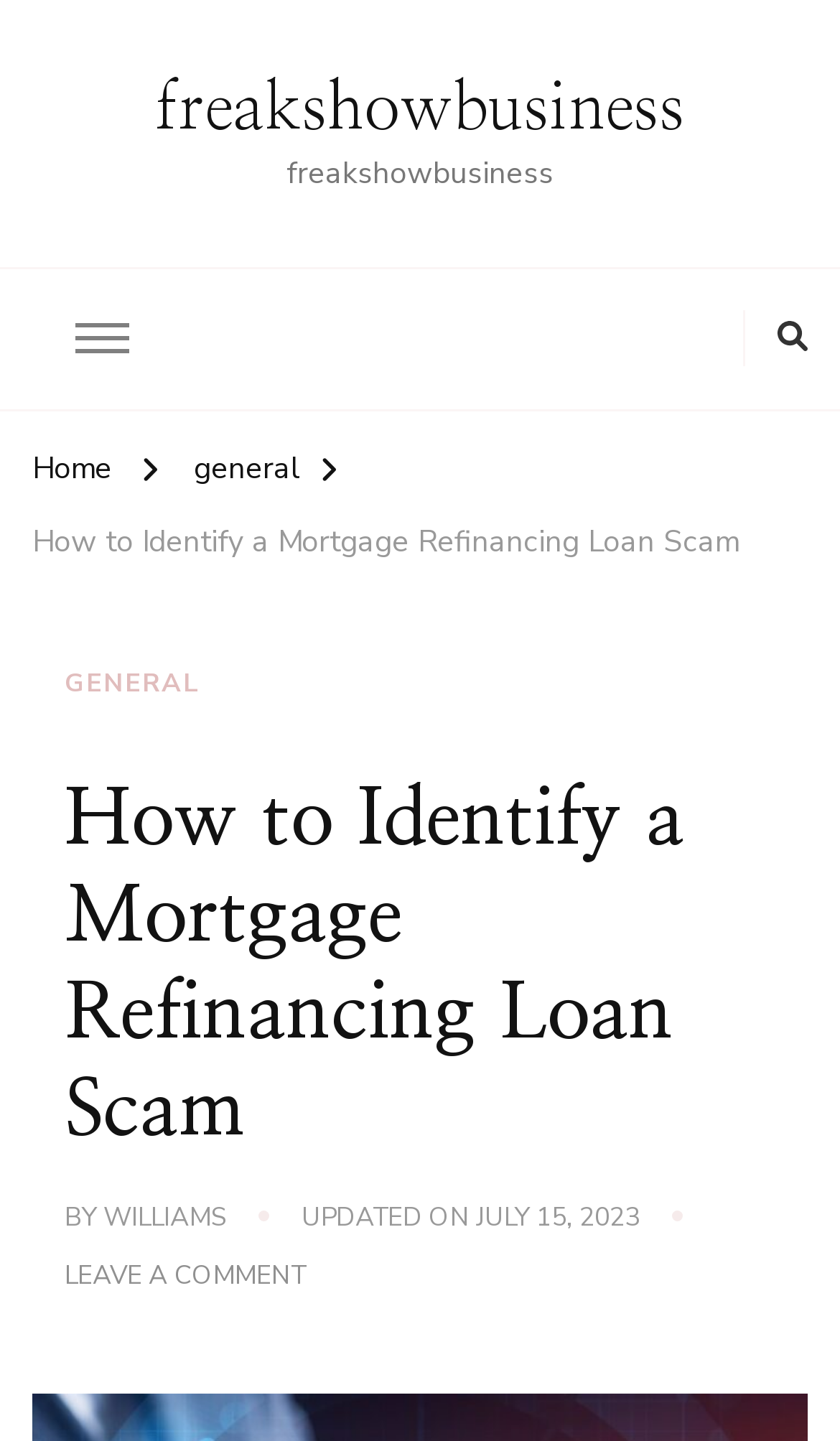Identify the bounding box coordinates for the UI element mentioned here: "July 15, 2023July 15, 2023". Provide the coordinates as four float values between 0 and 1, i.e., [left, top, right, bottom].

[0.567, 0.832, 0.762, 0.859]